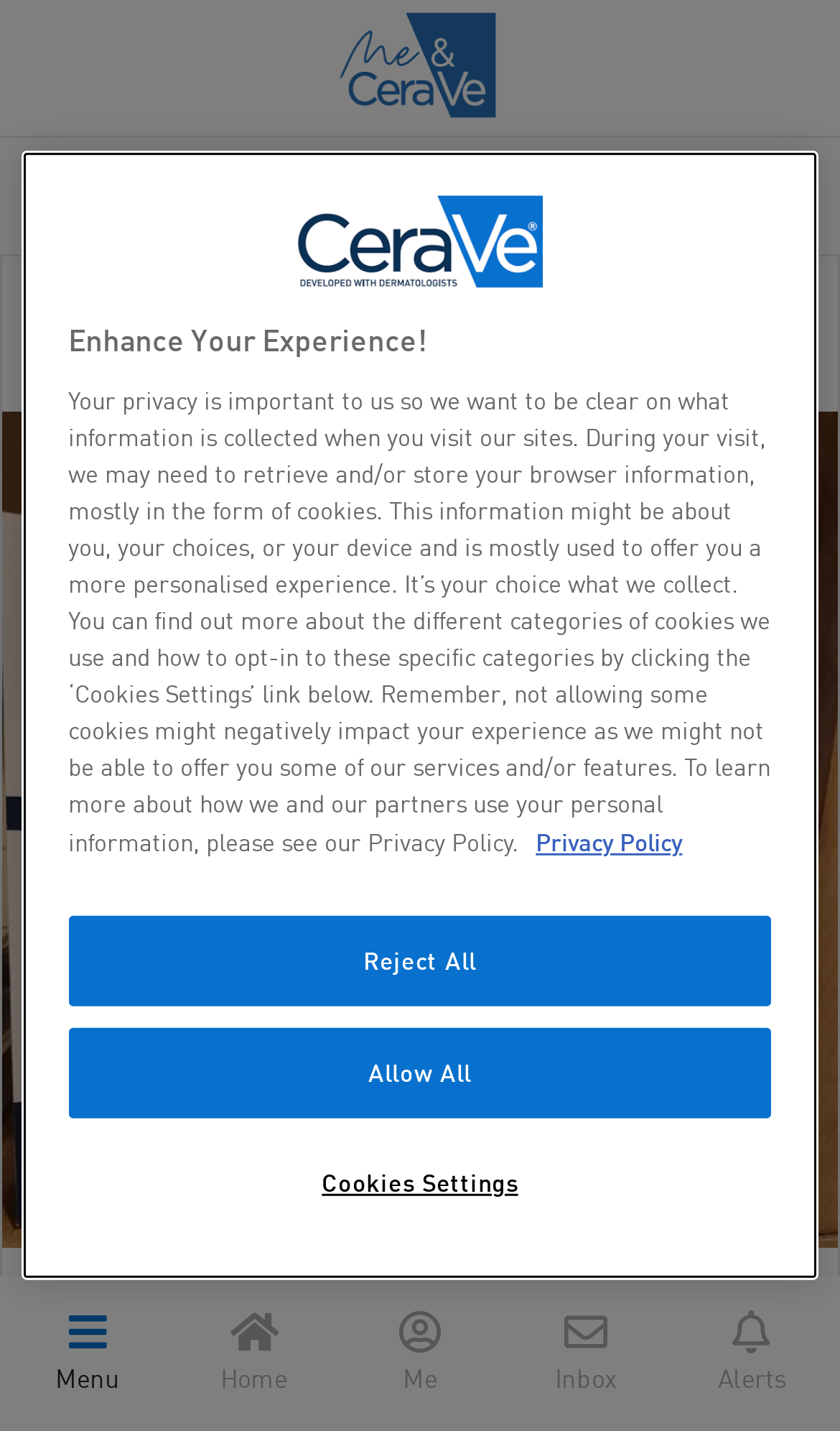Based on the element description: "Privacy Policy", identify the UI element and provide its bounding box coordinates. Use four float numbers between 0 and 1, [left, top, right, bottom].

[0.638, 0.579, 0.812, 0.598]